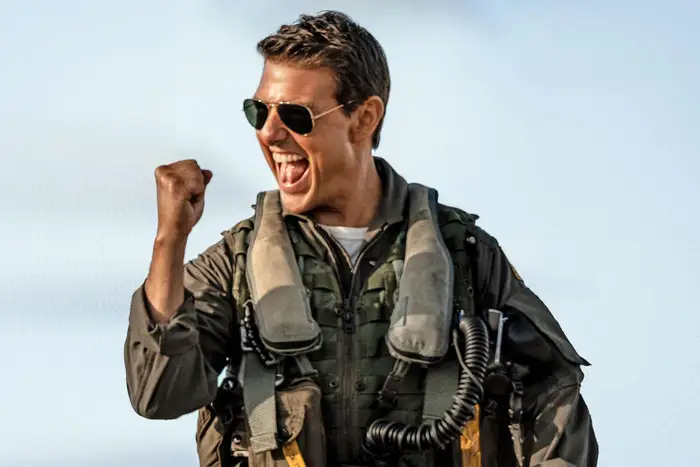Refer to the image and provide an in-depth answer to the question:
What is the significance of this image in relation to Tom Cruise's career?

This image signals a new chapter in Tom Cruise's illustrious career, as it reflects the excitement surrounding his recent exclusive deal with Warner Bros. Discovery, where he is set to develop and produce a variety of theatrical films.